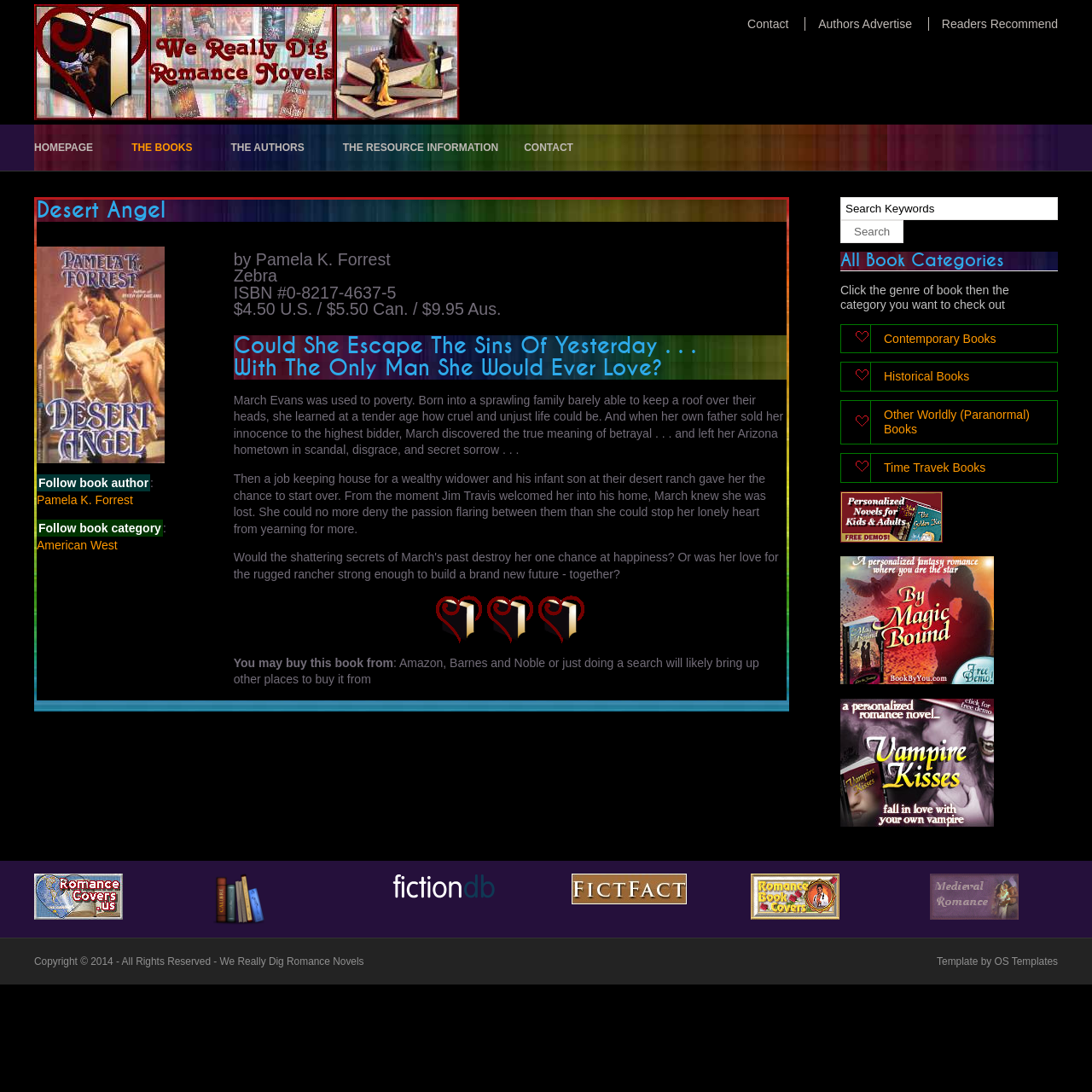Using the given description, provide the bounding box coordinates formatted as (top-left x, top-left y, bottom-right x, bottom-right y), with all values being floating point numbers between 0 and 1. Description: Other Worldly (Paranormal) Books

[0.77, 0.367, 0.969, 0.407]